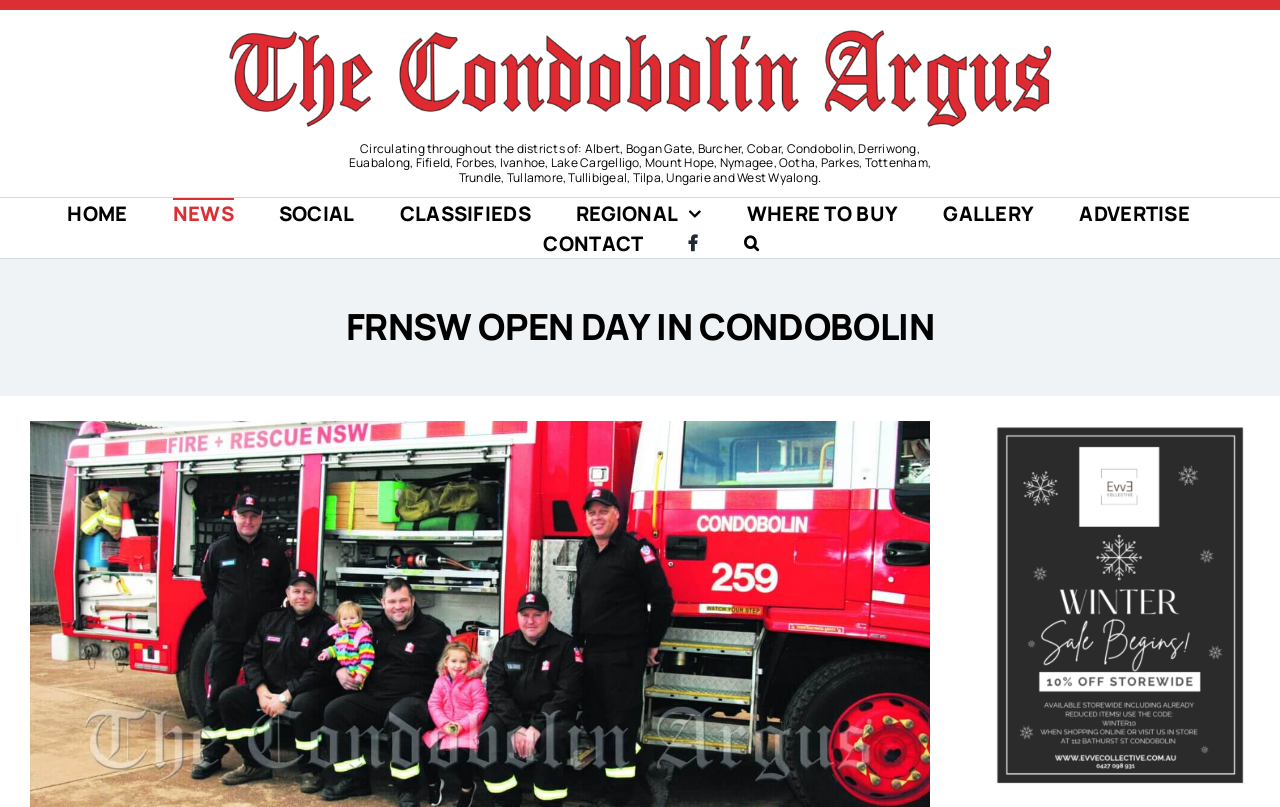Using the element description aria-label="Search" title="Search", predict the bounding box coordinates for the UI element. Provide the coordinates in (top-left x, top-left y, bottom-right x, bottom-right y) format with values ranging from 0 to 1.

[0.581, 0.283, 0.593, 0.32]